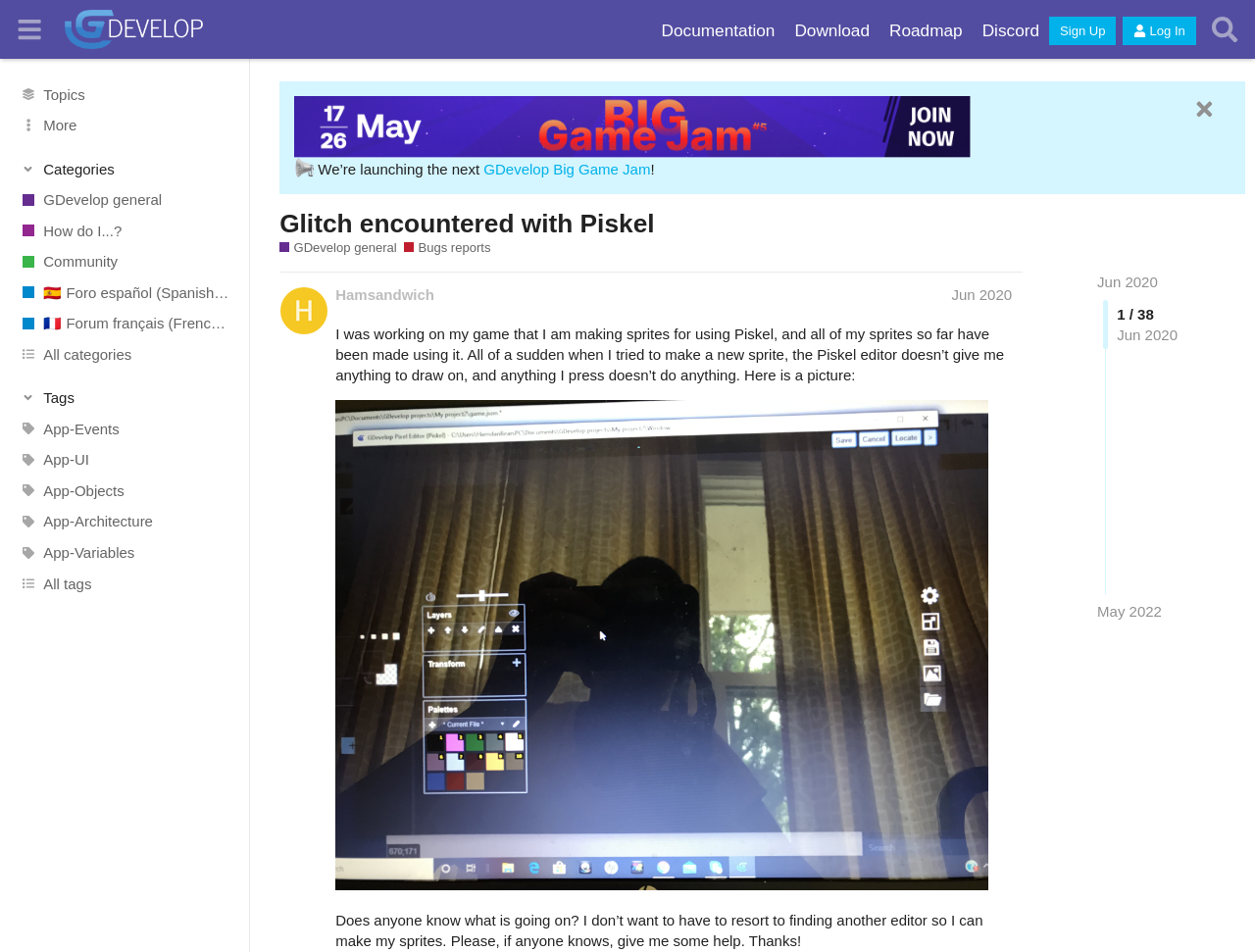Answer the following query with a single word or phrase:
What is the text of the first link in the header?

GDevelop Forum